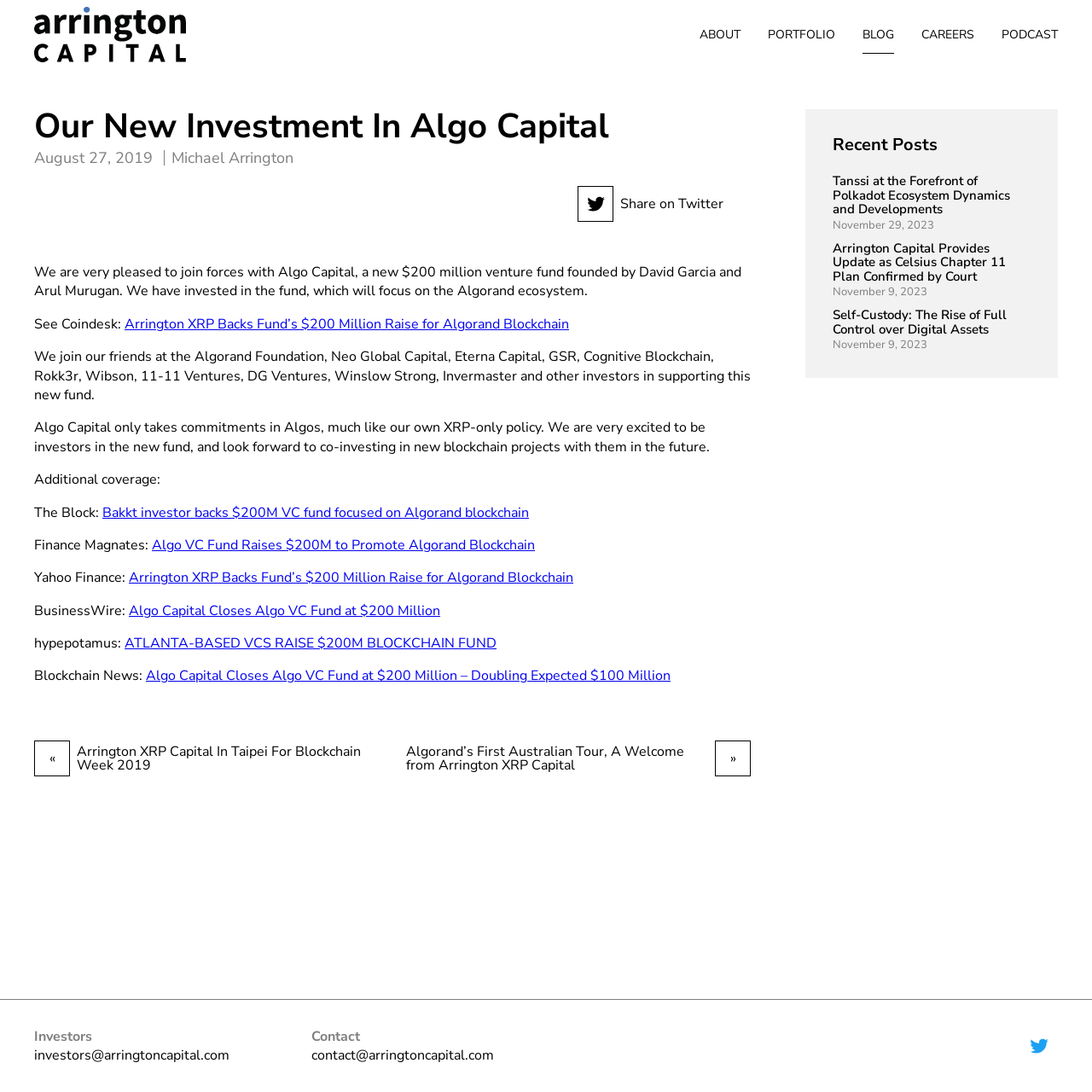Determine the bounding box coordinates of the clickable element to complete this instruction: "Click on Institute of Museum and Library Services (IMLS)". Provide the coordinates in the format of four float numbers between 0 and 1, [left, top, right, bottom].

None